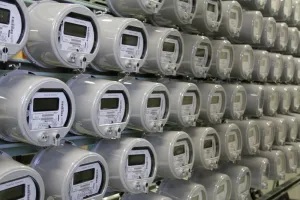Elaborate on the contents of the image in great detail.

The image shows a neatly arranged display of numerous modern smart meters, likely representing a utility company's comprehensive effort to implement advanced metering technology. Each meter features a digital display, highlighting their role in accurately measuring energy consumption in households. This setup underscores the transition towards a more data-driven approach in energy management, emphasizing the potential benefits of advanced meters for both consumers and utility providers. Such technology is pivotal in enhancing energy efficiency and facilitating easier data access, as suggested by industry discussions about policy changes aimed at improving third-party data access with customer consent.